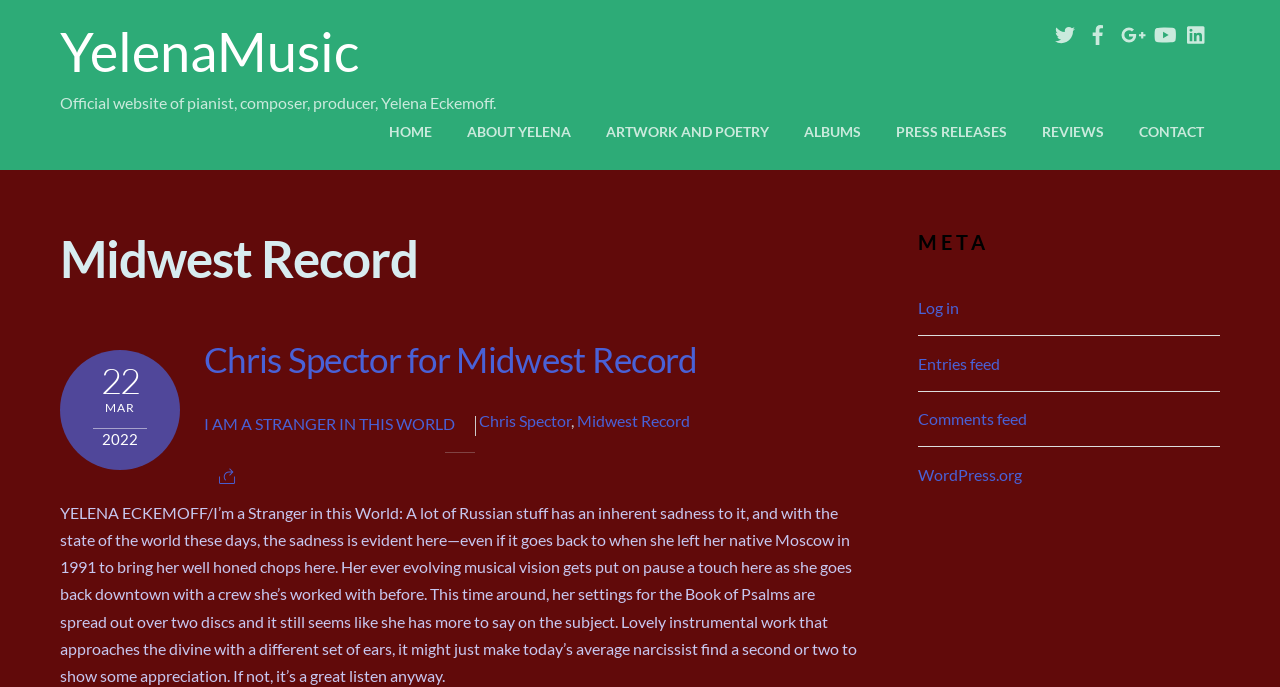Please locate the clickable area by providing the bounding box coordinates to follow this instruction: "click HOME".

None